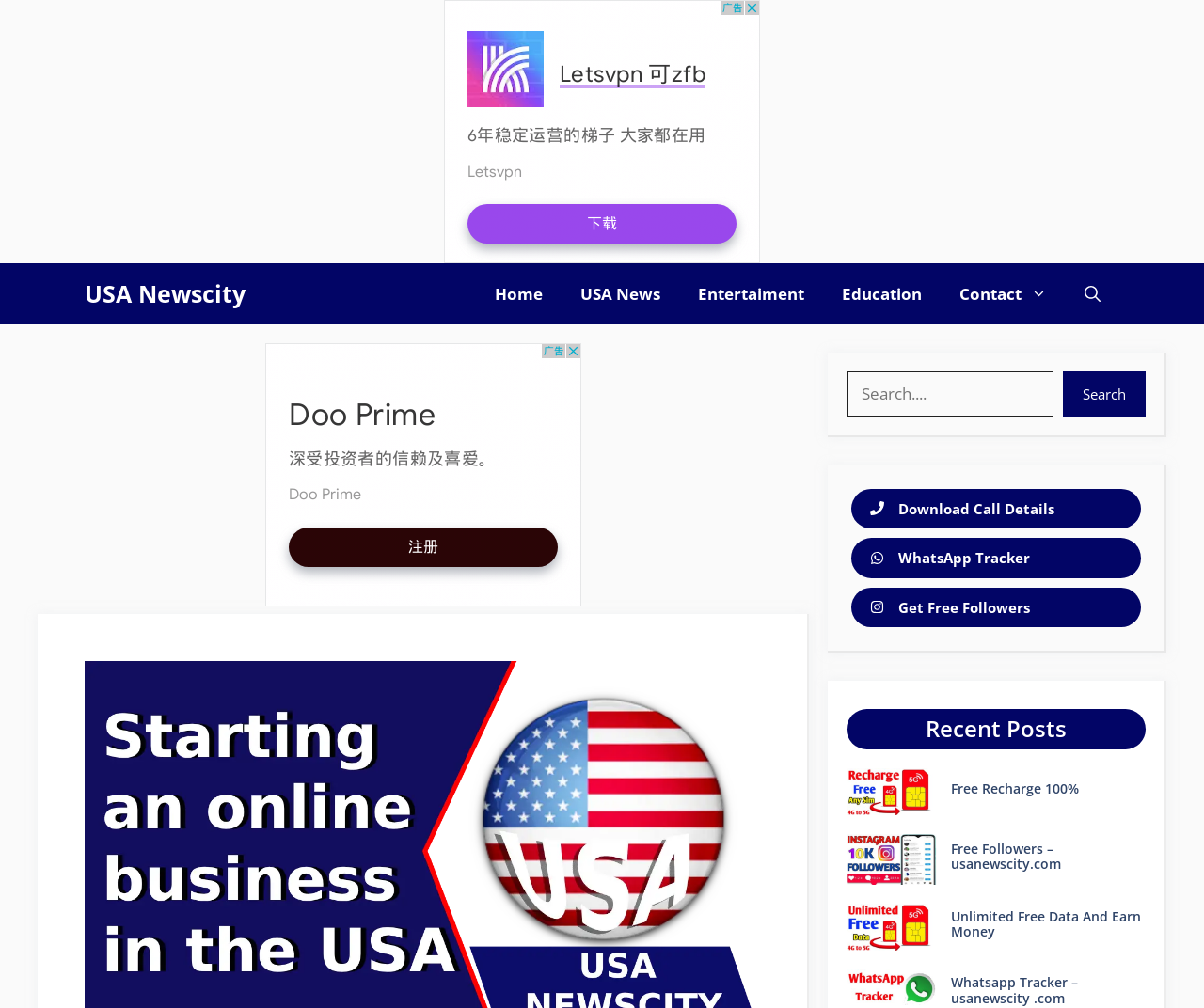What is the main heading displayed on the webpage? Please provide the text.

Starting an online business in the USA